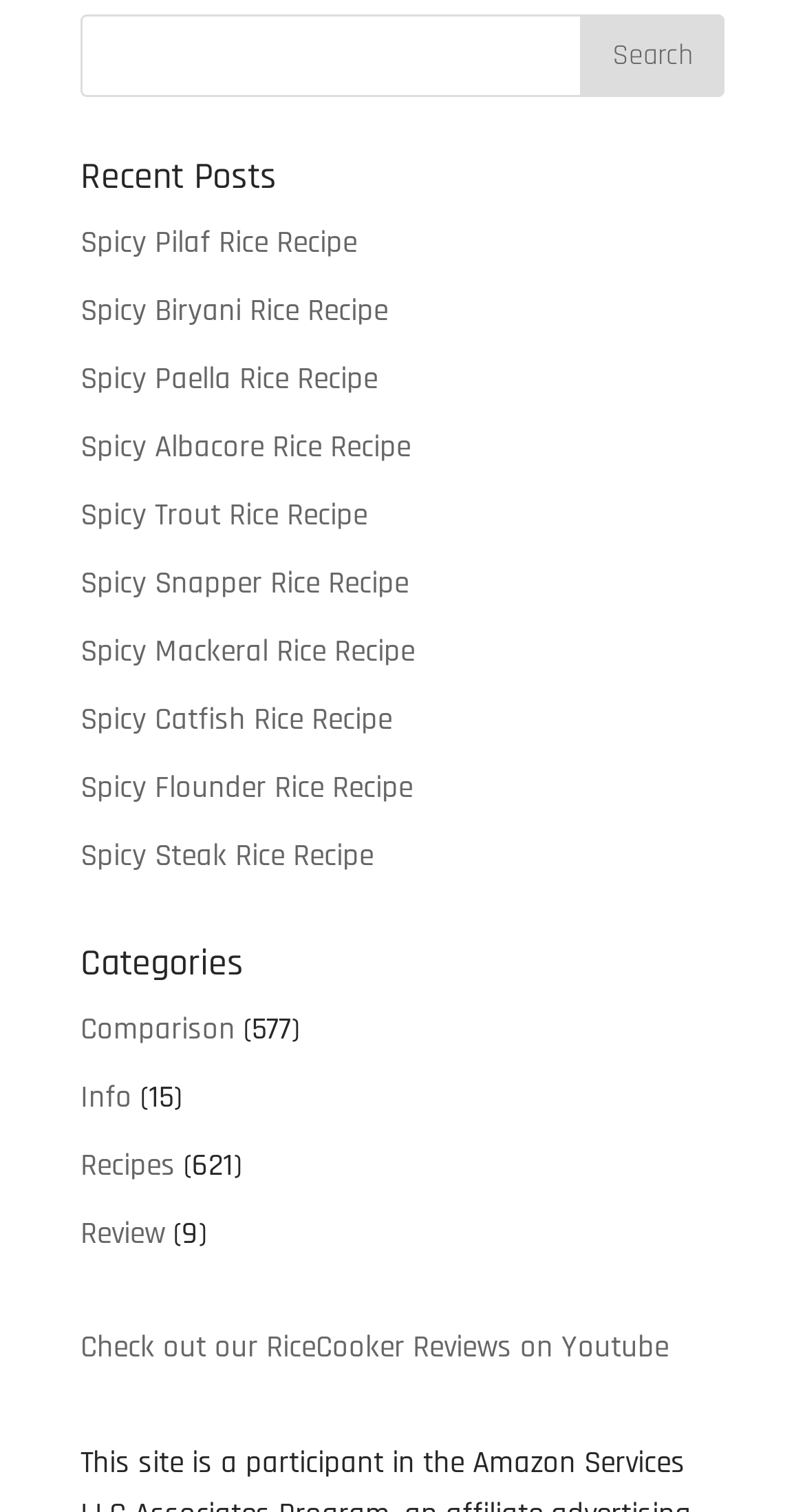Locate the bounding box of the user interface element based on this description: "value="Search"".

[0.721, 0.01, 0.9, 0.064]